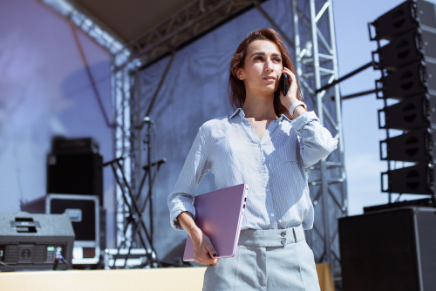Use the information in the screenshot to answer the question comprehensively: What is behind the woman on the stage?

The caption explicitly states that behind the woman, the stage is equipped with professional audio equipment, including speakers and a backdrop ready for an event. This information provides context about the setting and the event being prepared.